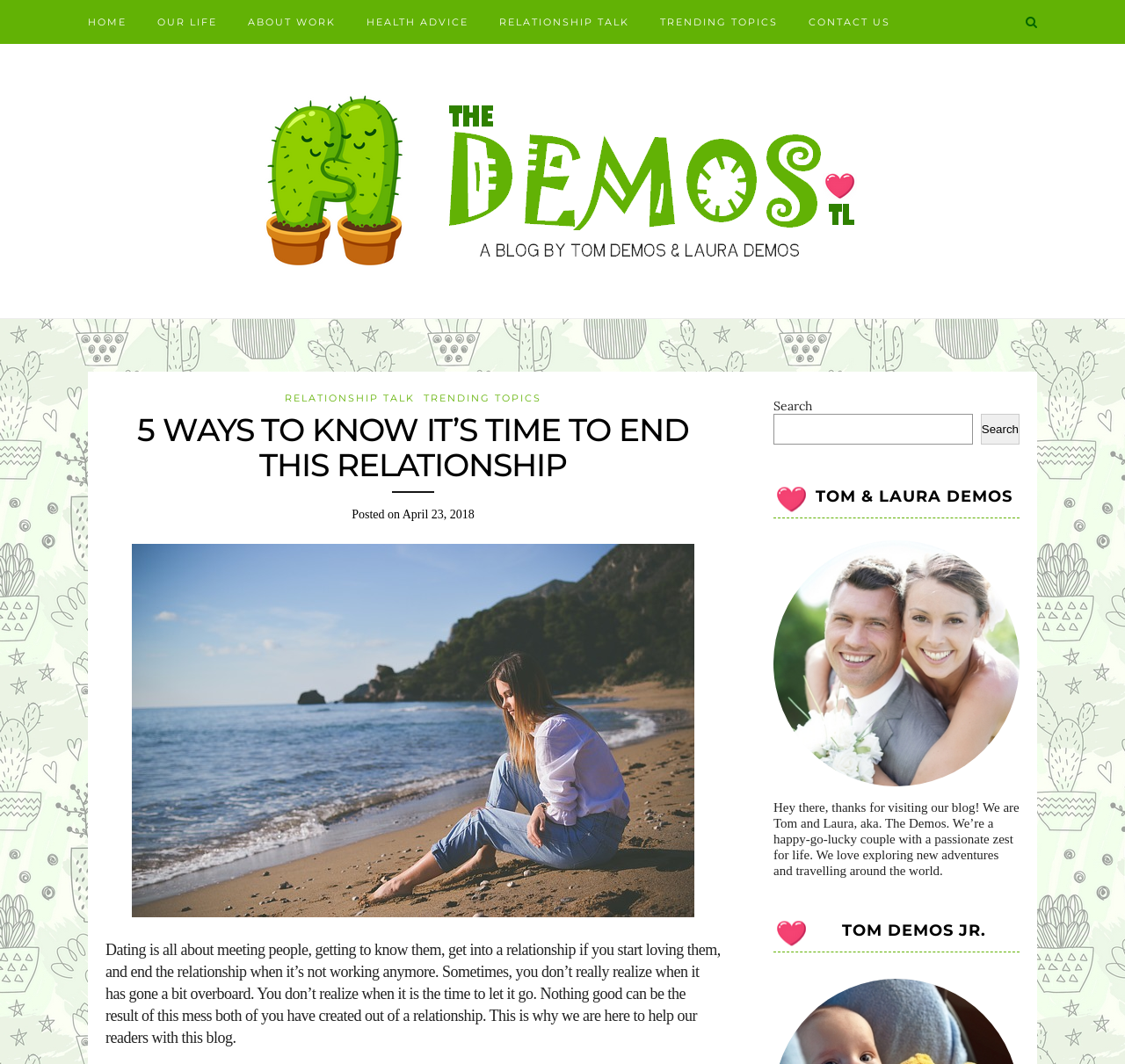What is the name of the authors of this blog?
Please interpret the details in the image and answer the question thoroughly.

The authors of this blog are Tom and Laura, also known as The Demos, as mentioned in the heading '- TOM & LAURA DEMOS' and the paragraph 'Hey there, thanks for visiting our blog! We are Tom and Laura, aka. The Demos.'